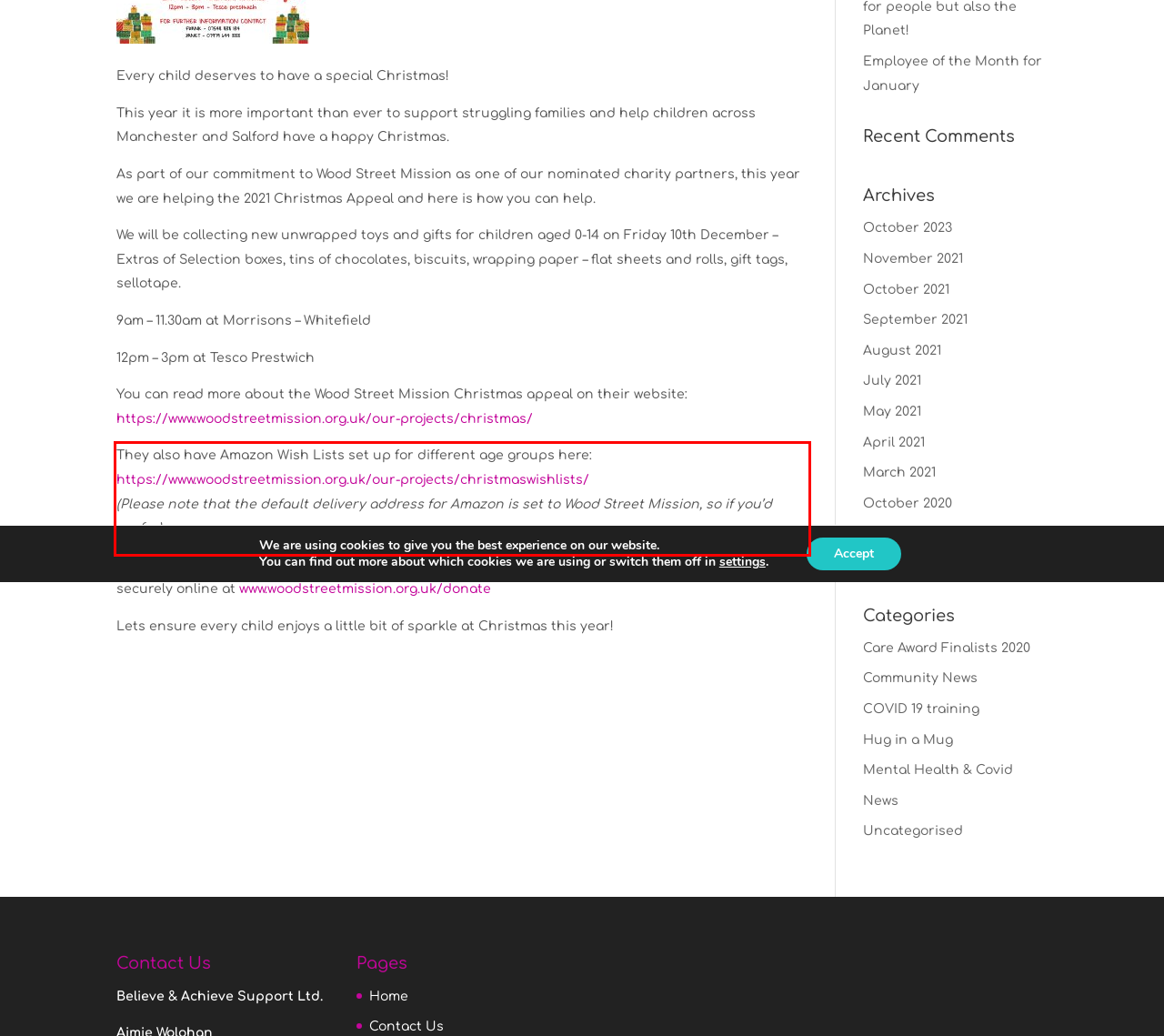Given a webpage screenshot with a red bounding box, perform OCR to read and deliver the text enclosed by the red bounding box.

They also have Amazon Wish Lists set up for different age groups here: https://www.woodstreetmission.org.uk/our-projects/christmaswishlists/ (Please note that the default delivery address for Amazon is set to Wood Street Mission, so if you’d prefer)